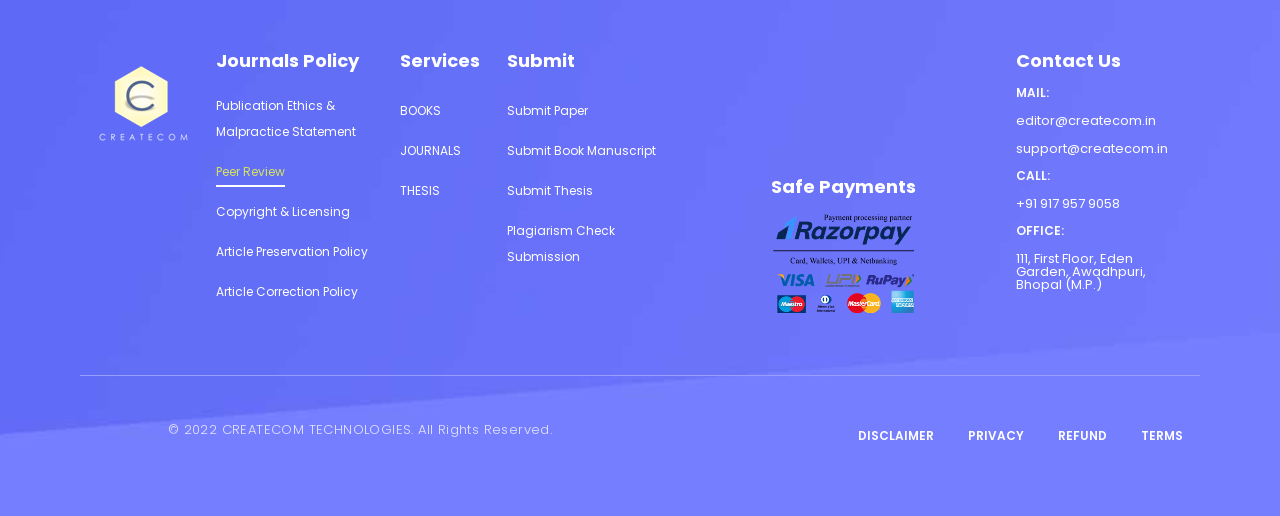Respond to the following question using a concise word or phrase: 
What is the policy related to article correction?

Article Correction Policy